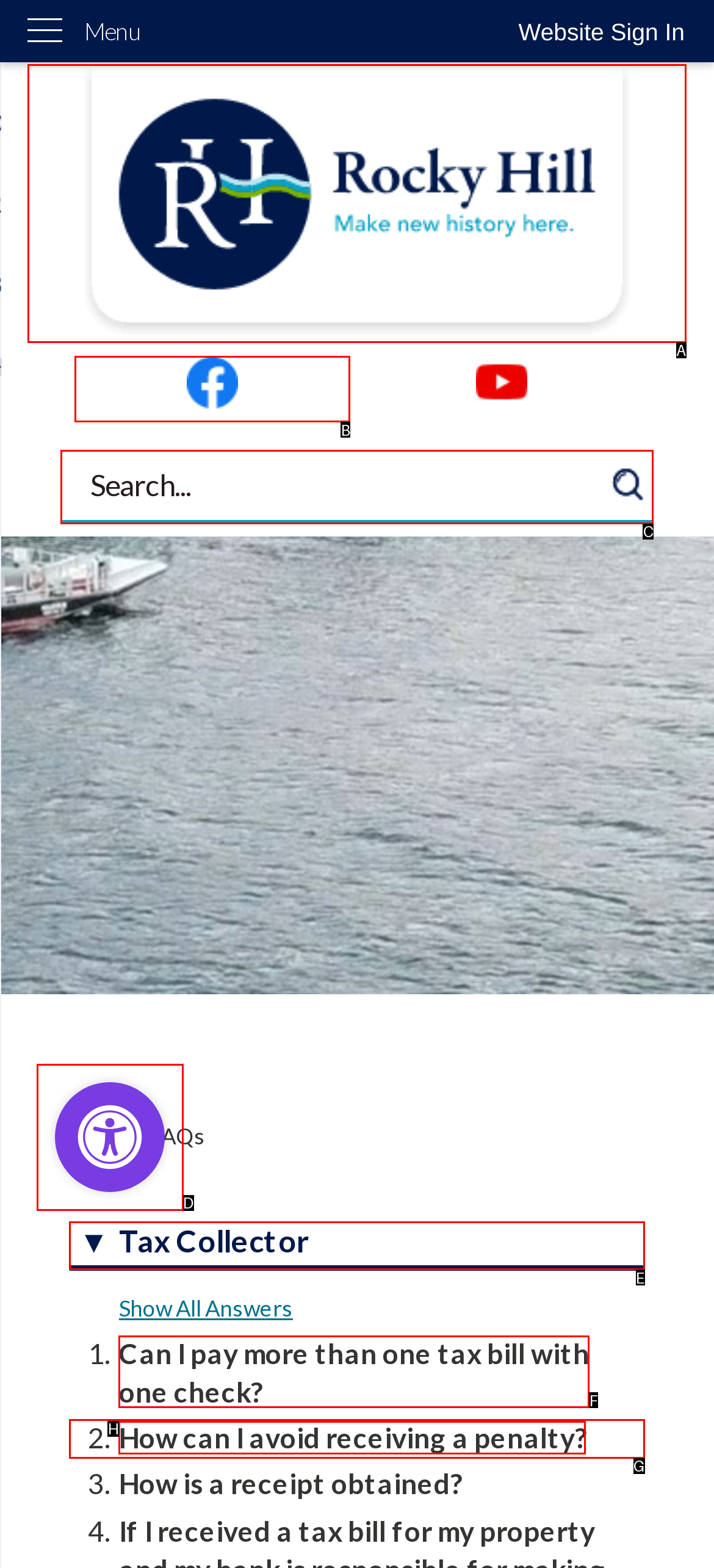Determine which letter corresponds to the UI element to click for this task: Search for something
Respond with the letter from the available options.

C